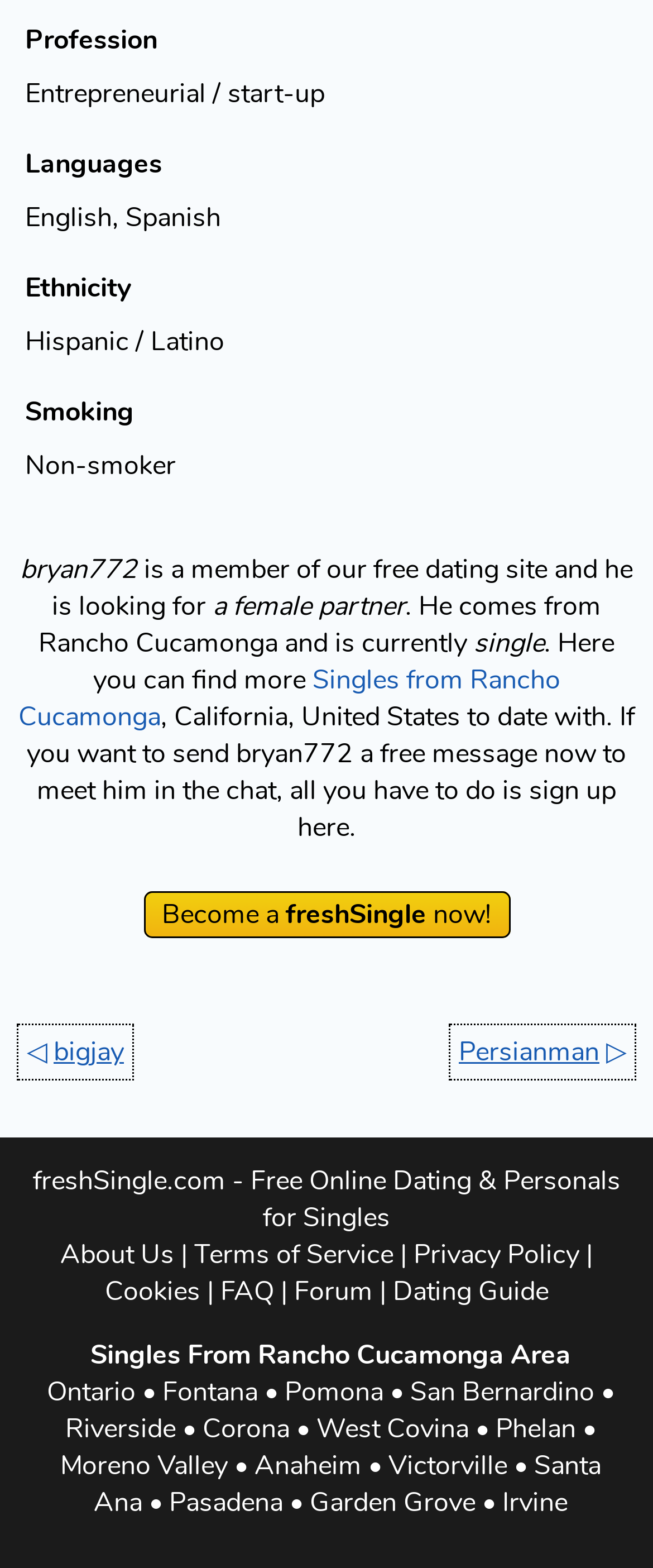What is bryan772 looking for?
Examine the image closely and answer the question with as much detail as possible.

Based on the text 'bryan772 is a member of our free dating site and he is looking for a female partner', we can infer that bryan772 is looking for a female partner.